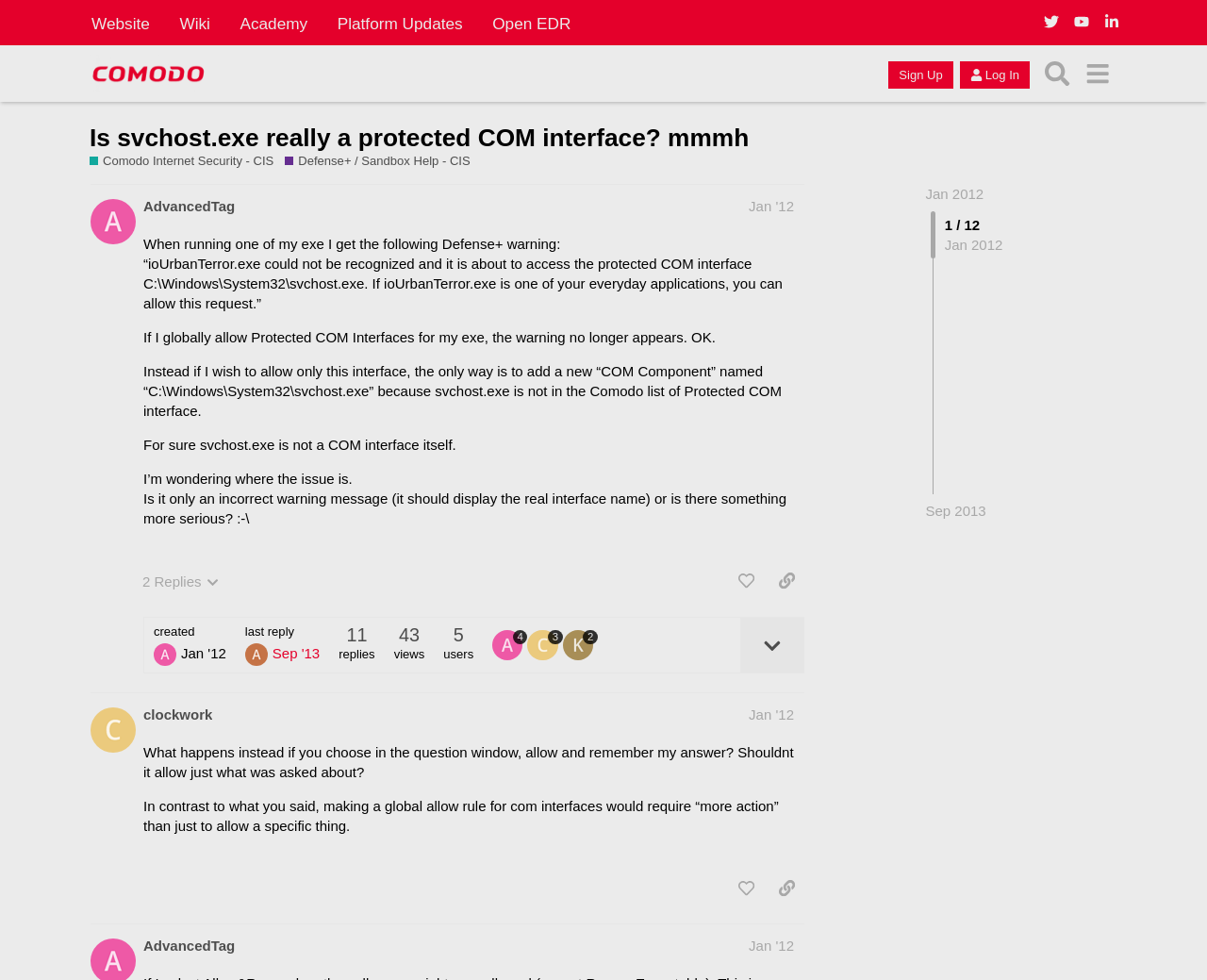Please find the bounding box coordinates of the element that must be clicked to perform the given instruction: "Explore thevault2023". The coordinates should be four float numbers from 0 to 1, i.e., [left, top, right, bottom].

None